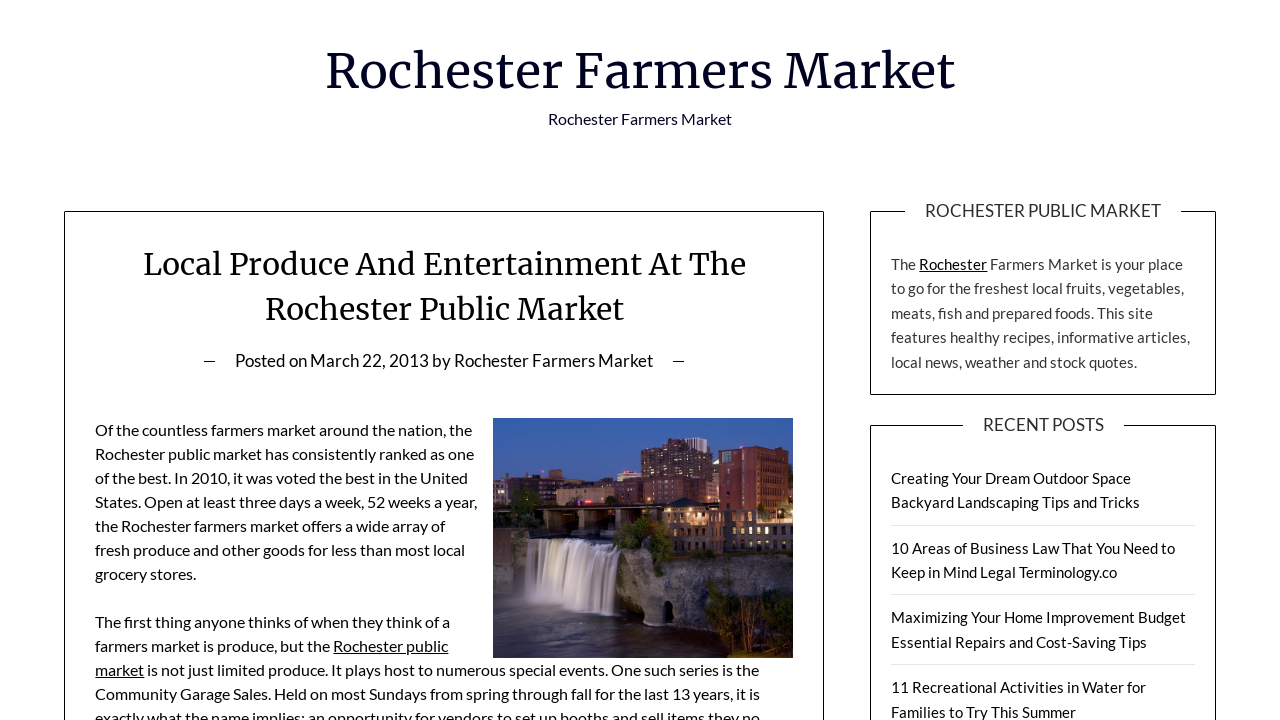Analyze the image and answer the question with as much detail as possible: 
What is the category of the recent post 'Creating Your Dream Outdoor Space Backyard Landscaping Tips and Tricks'?

Based on the title of the recent post, it appears to be related to home improvement, specifically backyard landscaping.